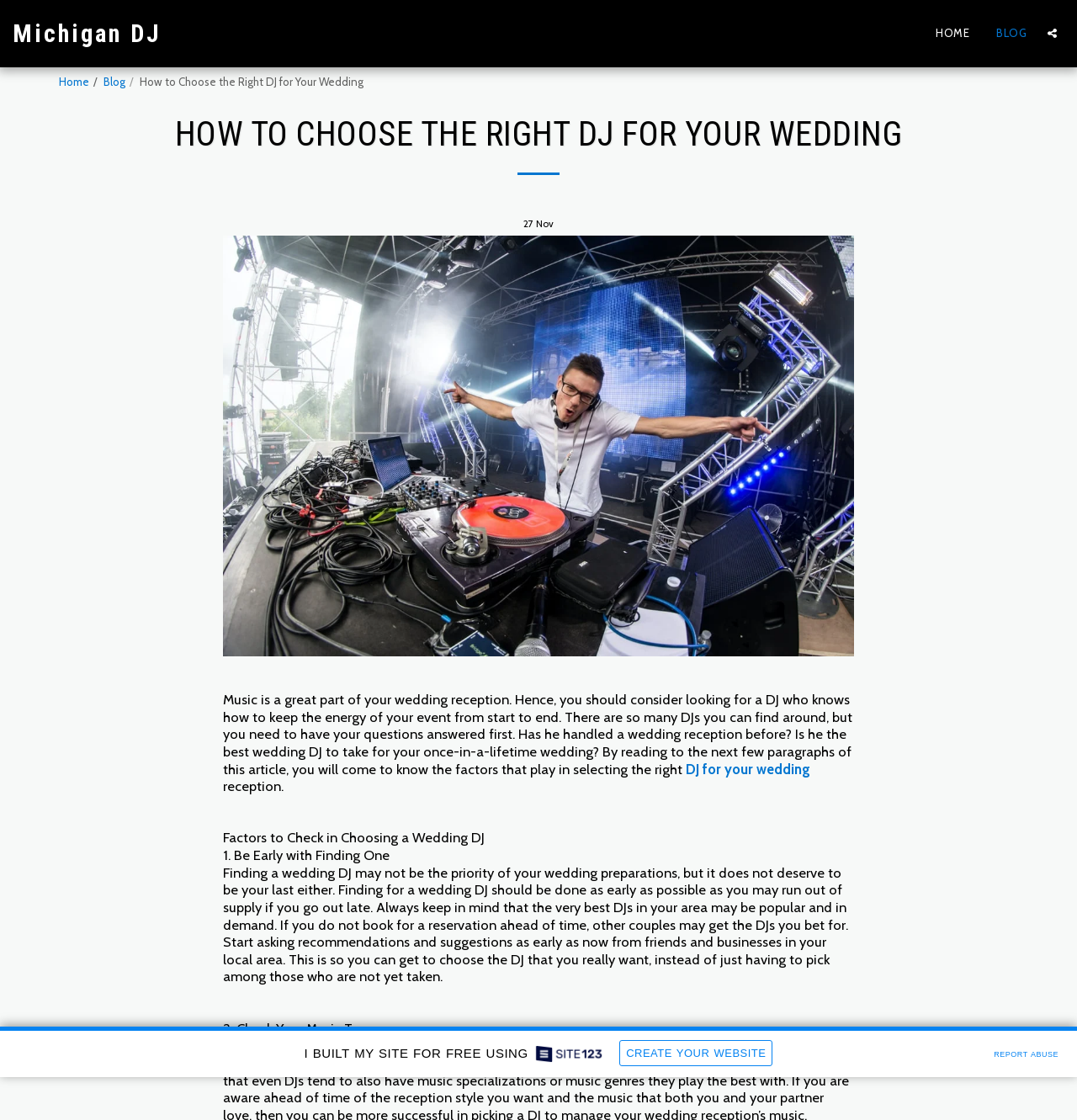How many links are in the top navigation bar?
Refer to the image and give a detailed response to the question.

The top navigation bar has three links: 'HOME', 'BLOG', and a button with no text. These links are located at the top of the webpage and are separated by small gaps.